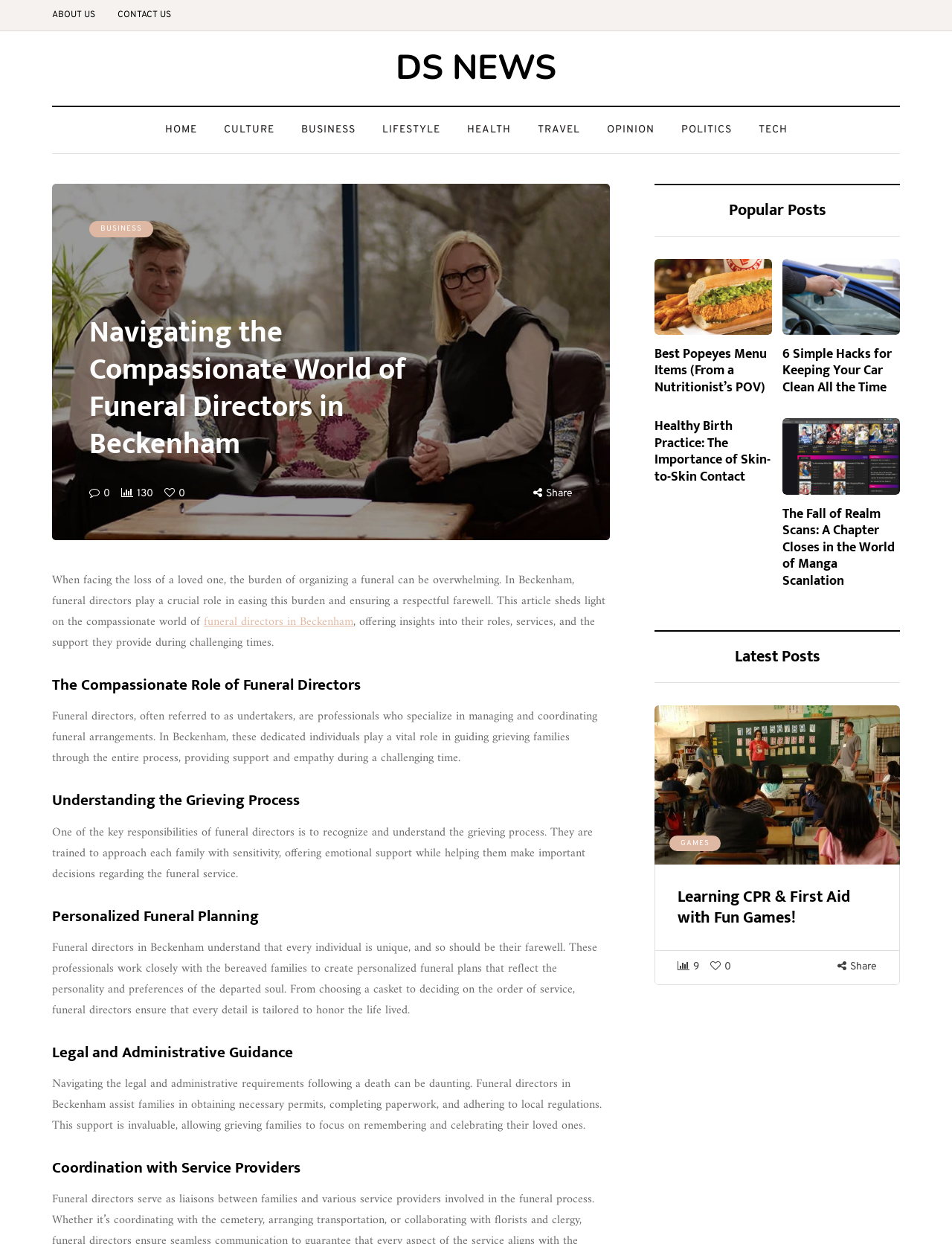Refer to the image and provide an in-depth answer to the question:
What do funeral directors assist with?

According to the webpage, funeral directors in Beckenham assist families in obtaining necessary permits, completing paperwork, and adhering to local regulations, allowing grieving families to focus on remembering and celebrating their loved ones.